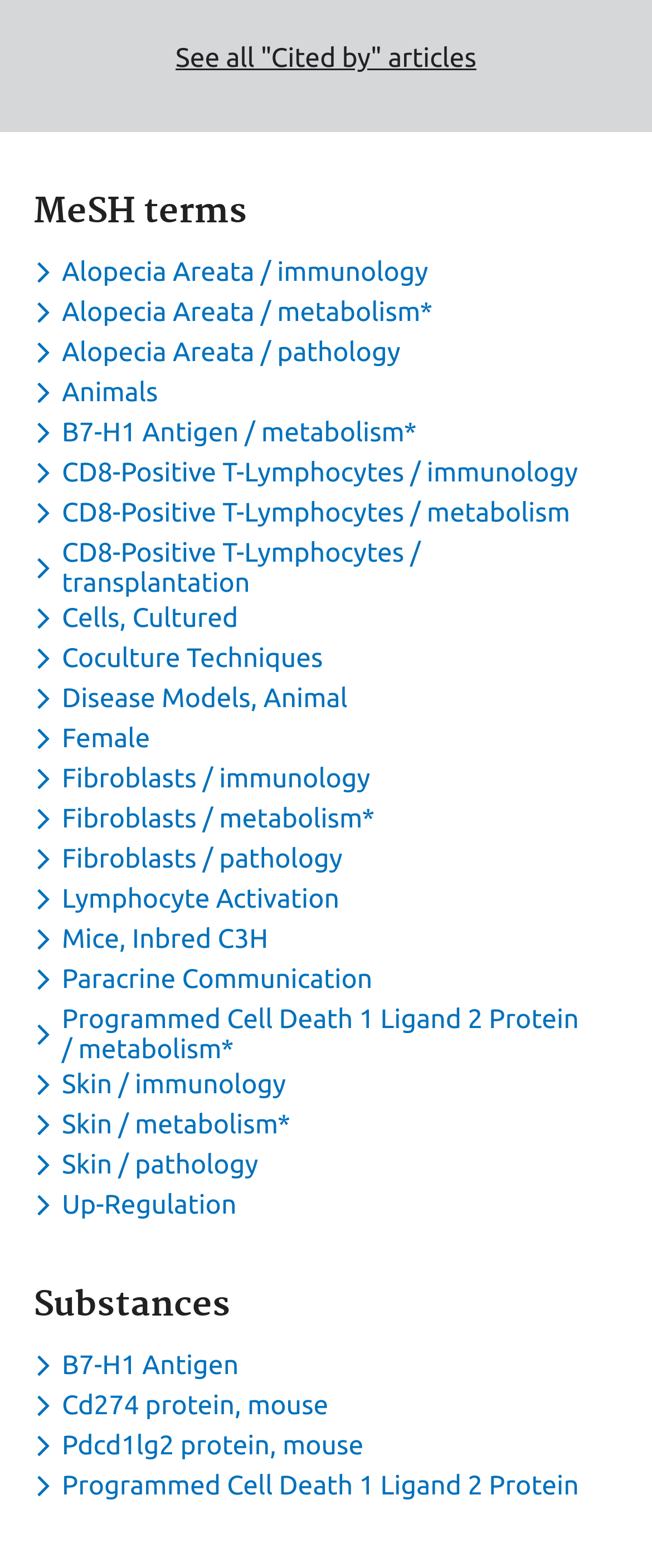Identify the bounding box coordinates of the region that needs to be clicked to carry out this instruction: "Toggle dropdown menu for MeSH term Alopecia Areata / immunology". Provide these coordinates as four float numbers ranging from 0 to 1, i.e., [left, top, right, bottom].

[0.051, 0.164, 0.67, 0.183]